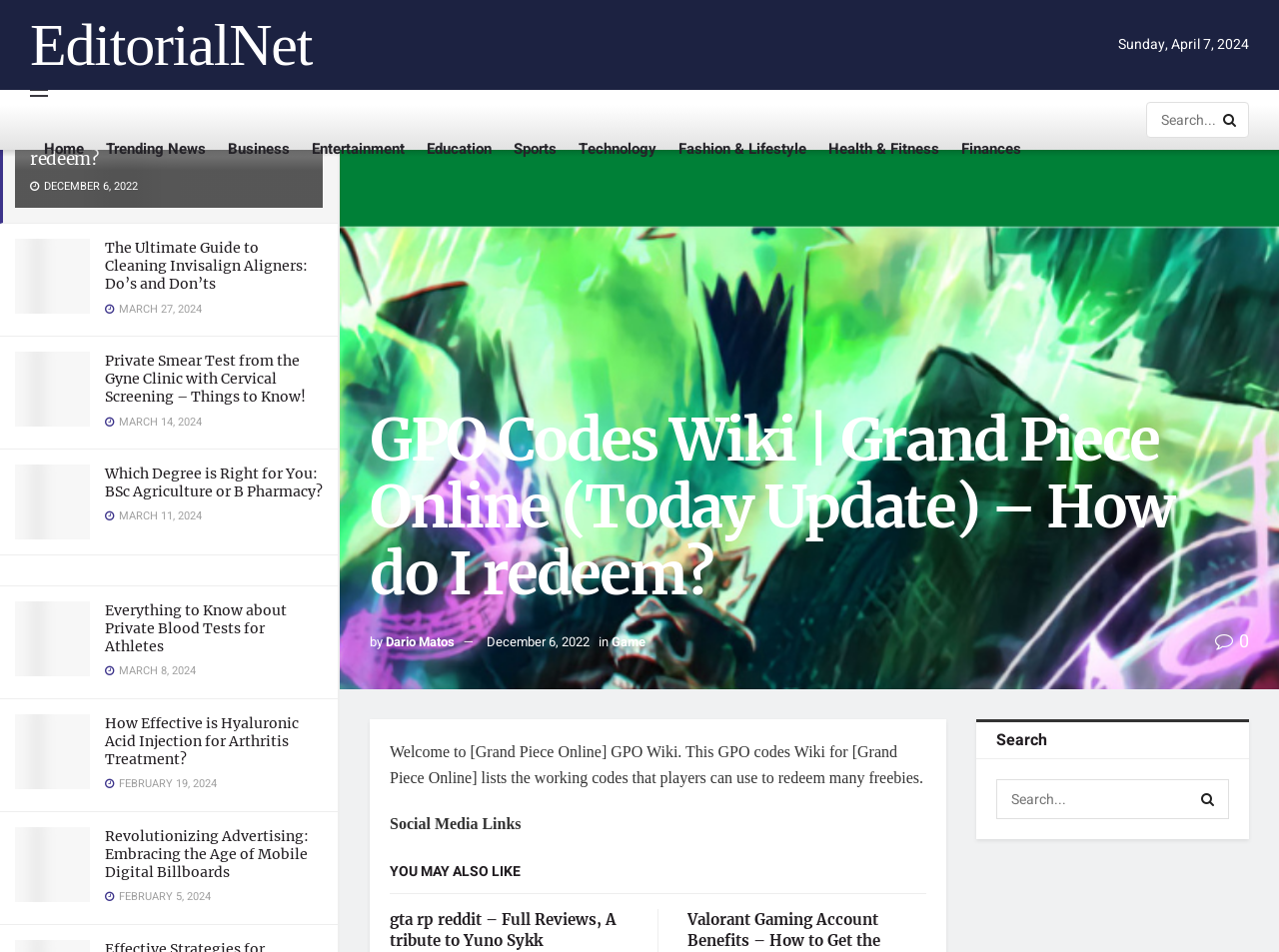Use the details in the image to answer the question thoroughly: 
What is the purpose of the textbox at the top right corner of the webpage?

I found the purpose of the textbox by looking at its location and its corresponding button 'Search Button' which suggests that the textbox is used for searching.